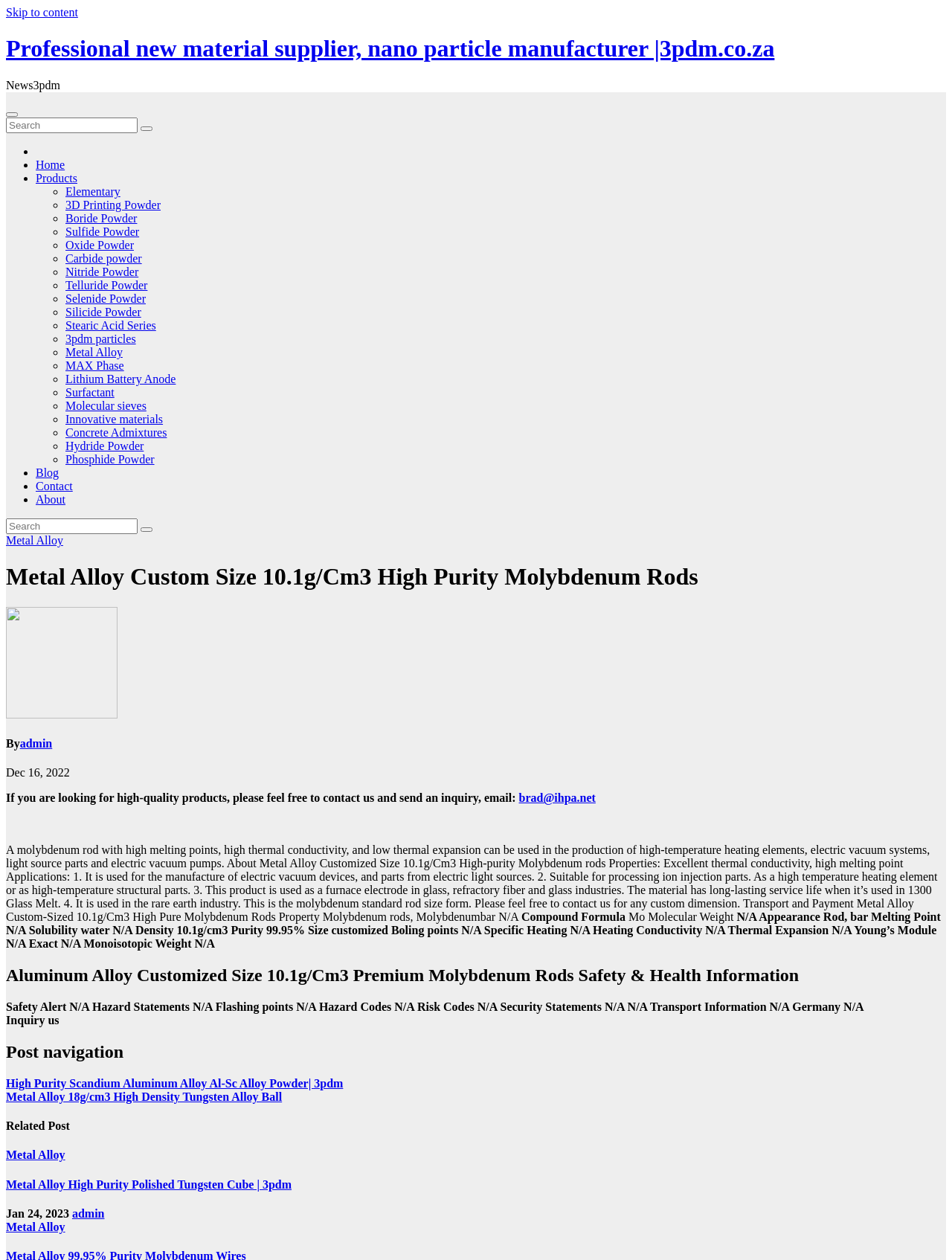Please find the bounding box coordinates of the section that needs to be clicked to achieve this instruction: "Contact us".

[0.038, 0.381, 0.076, 0.391]